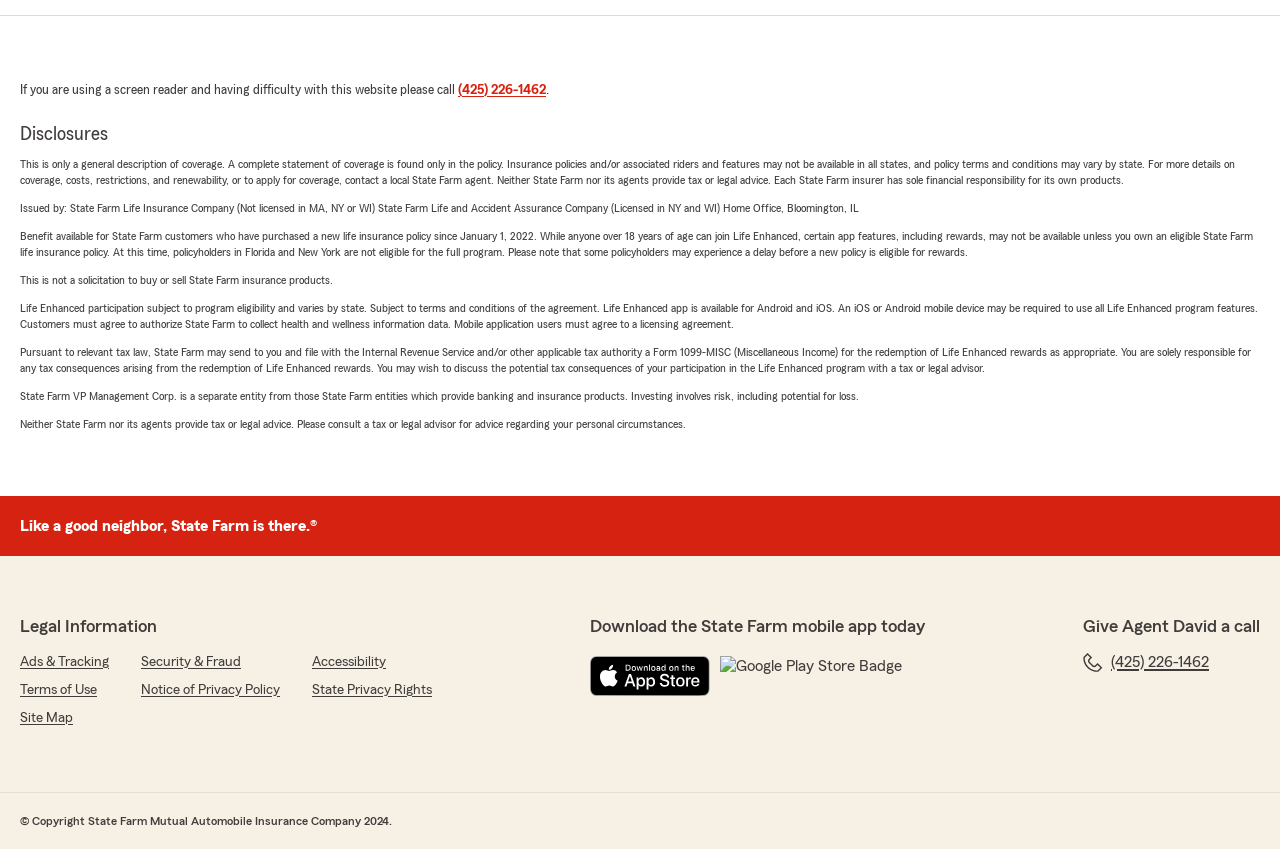Use a single word or phrase to respond to the question:
What is the name of the agent to contact for more information?

Agent David